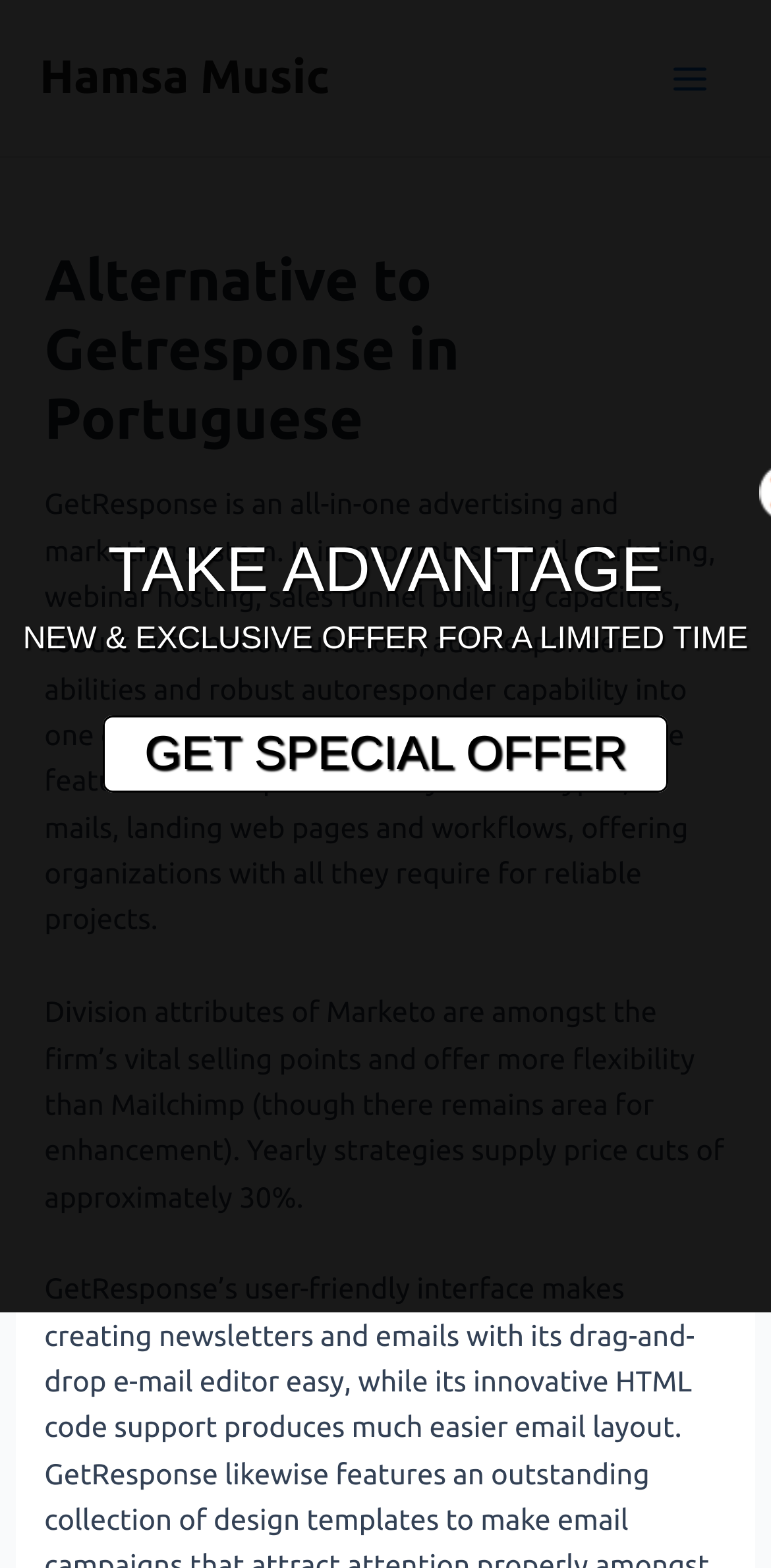Please find the top heading of the webpage and generate its text.

Alternative to Getresponse in Portuguese